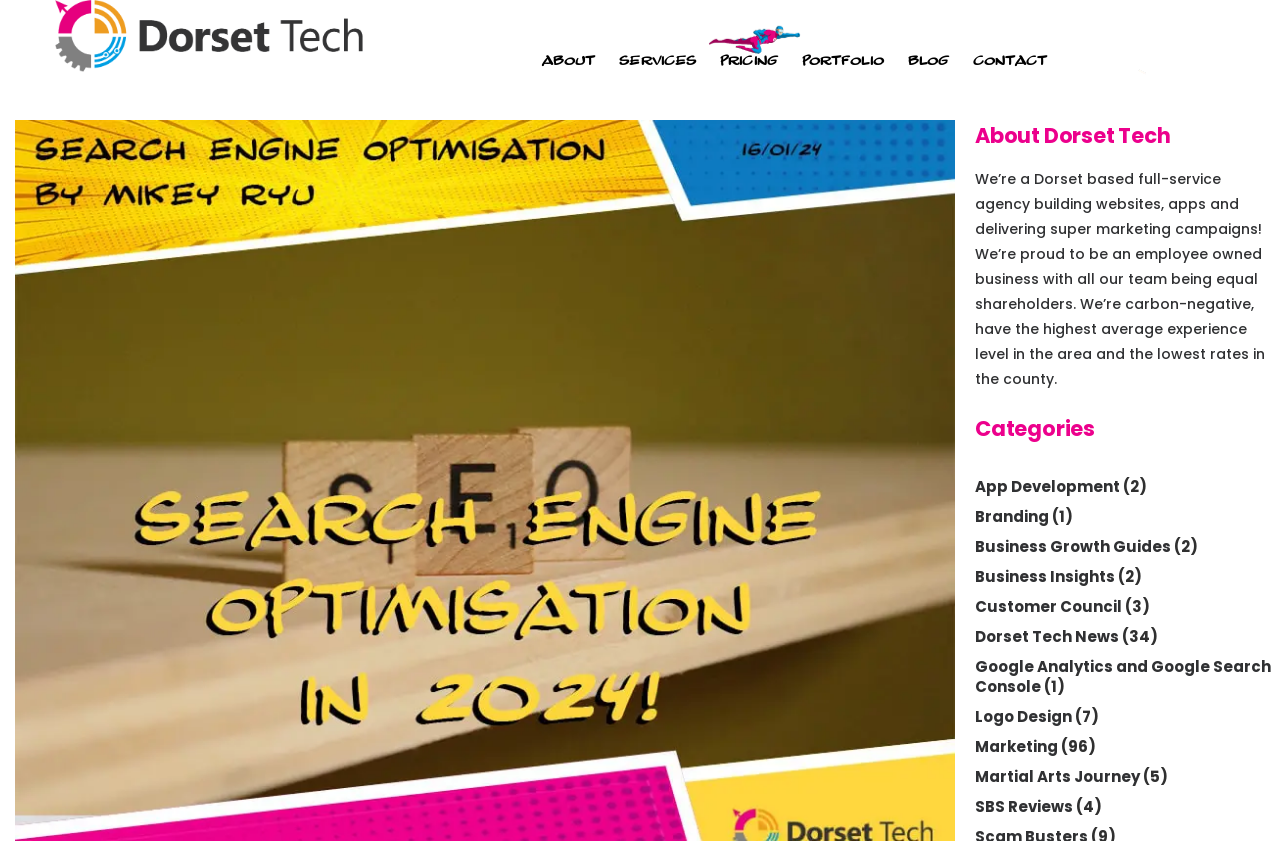What is the company's stance on the environment?
Please respond to the question with a detailed and thorough explanation.

According to the static text on the webpage, Dorset Tech is carbon-negative, which suggests that the company is committed to reducing its carbon footprint and promoting environmental sustainability.